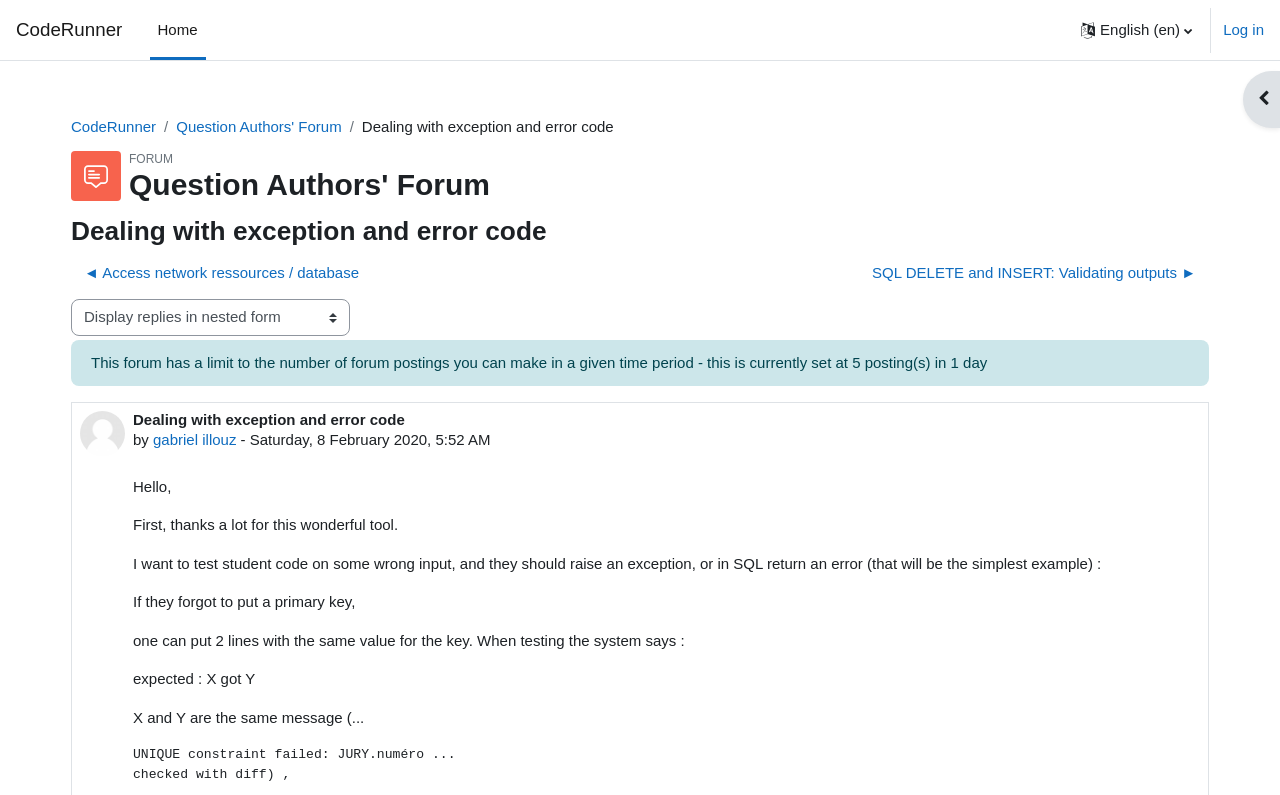What is the topic of the current discussion?
Provide an in-depth and detailed explanation in response to the question.

The topic of the discussion can be determined by looking at the heading of the discussion thread, which displays 'Dealing with exception and error code'.